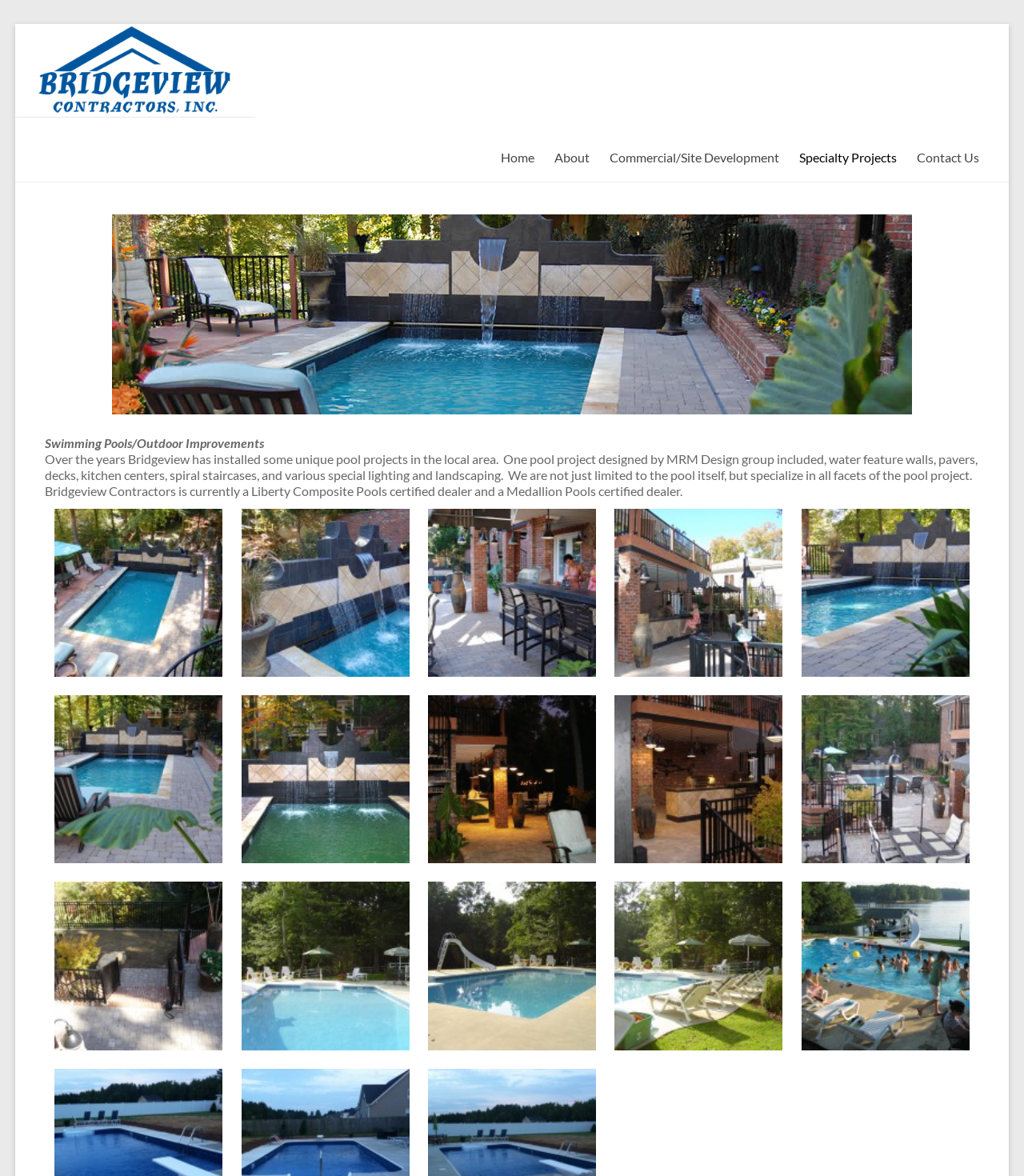What type of projects does Bridgeview specialize in?
Respond to the question with a single word or phrase according to the image.

Specialty Projects